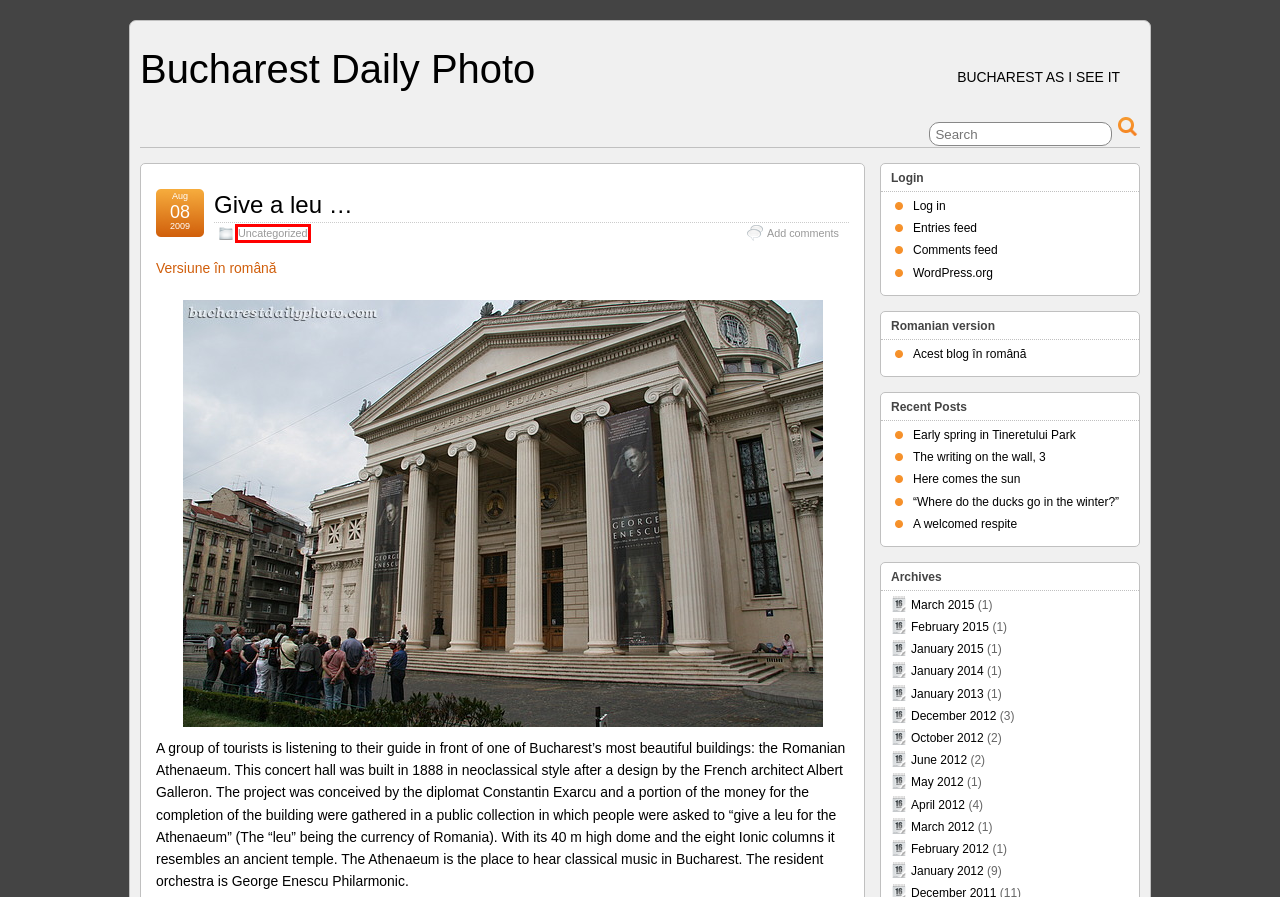Look at the screenshot of a webpage where a red rectangle bounding box is present. Choose the webpage description that best describes the new webpage after clicking the element inside the red bounding box. Here are the candidates:
A. Comments for Bucharest Daily Photo
B. October 2012 – Bucharest Daily Photo
C. December 2012 – Bucharest Daily Photo
D. February 2012 – Bucharest Daily Photo
E. June 2012 – Bucharest Daily Photo
F. February 2015 – Bucharest Daily Photo
G. “Where do the ducks go in the winter?” – Bucharest Daily Photo
H. Uncategorized – Bucharest Daily Photo

H